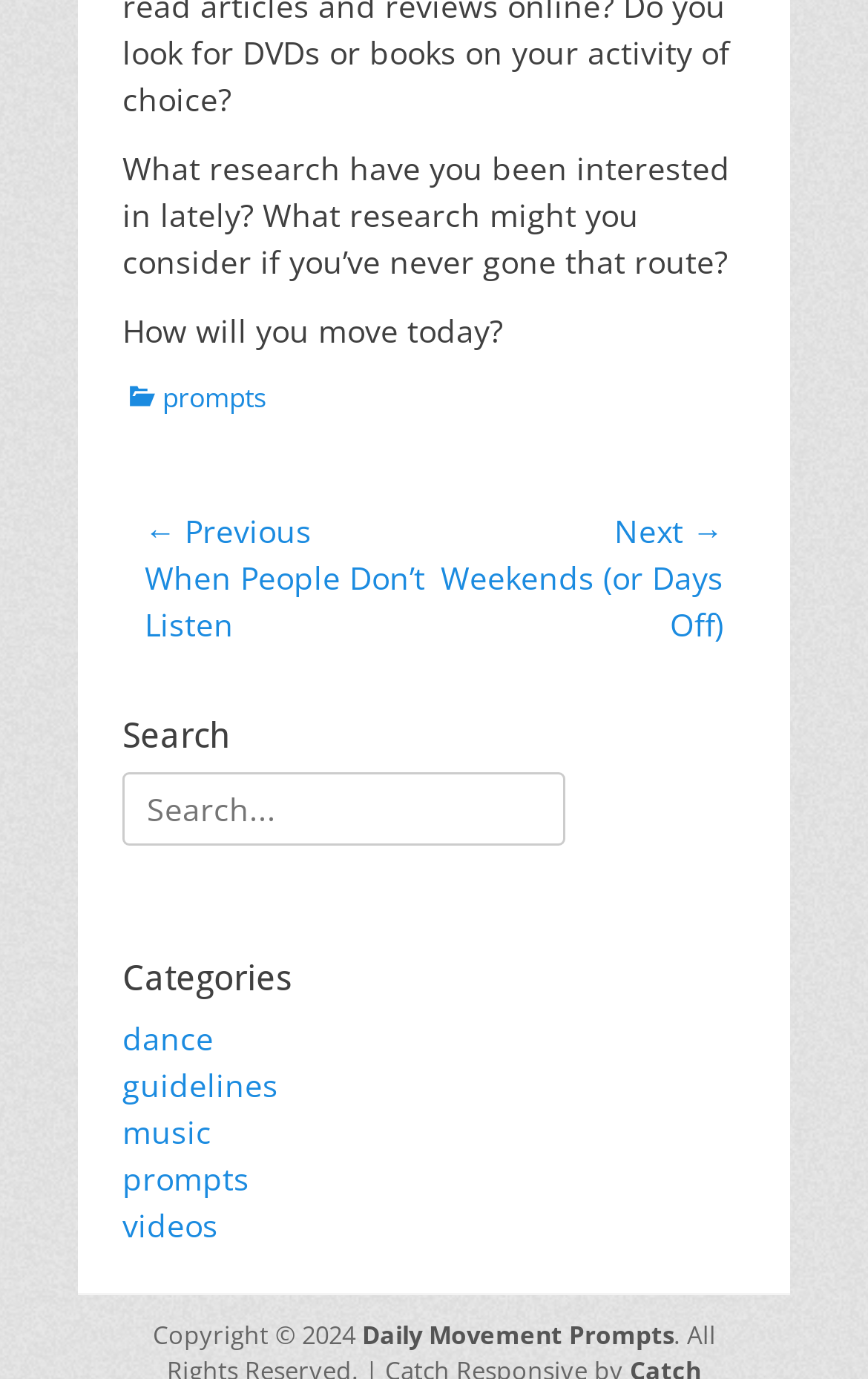Please find the bounding box coordinates of the element that needs to be clicked to perform the following instruction: "Click on prompts category". The bounding box coordinates should be four float numbers between 0 and 1, represented as [left, top, right, bottom].

[0.141, 0.839, 0.287, 0.869]